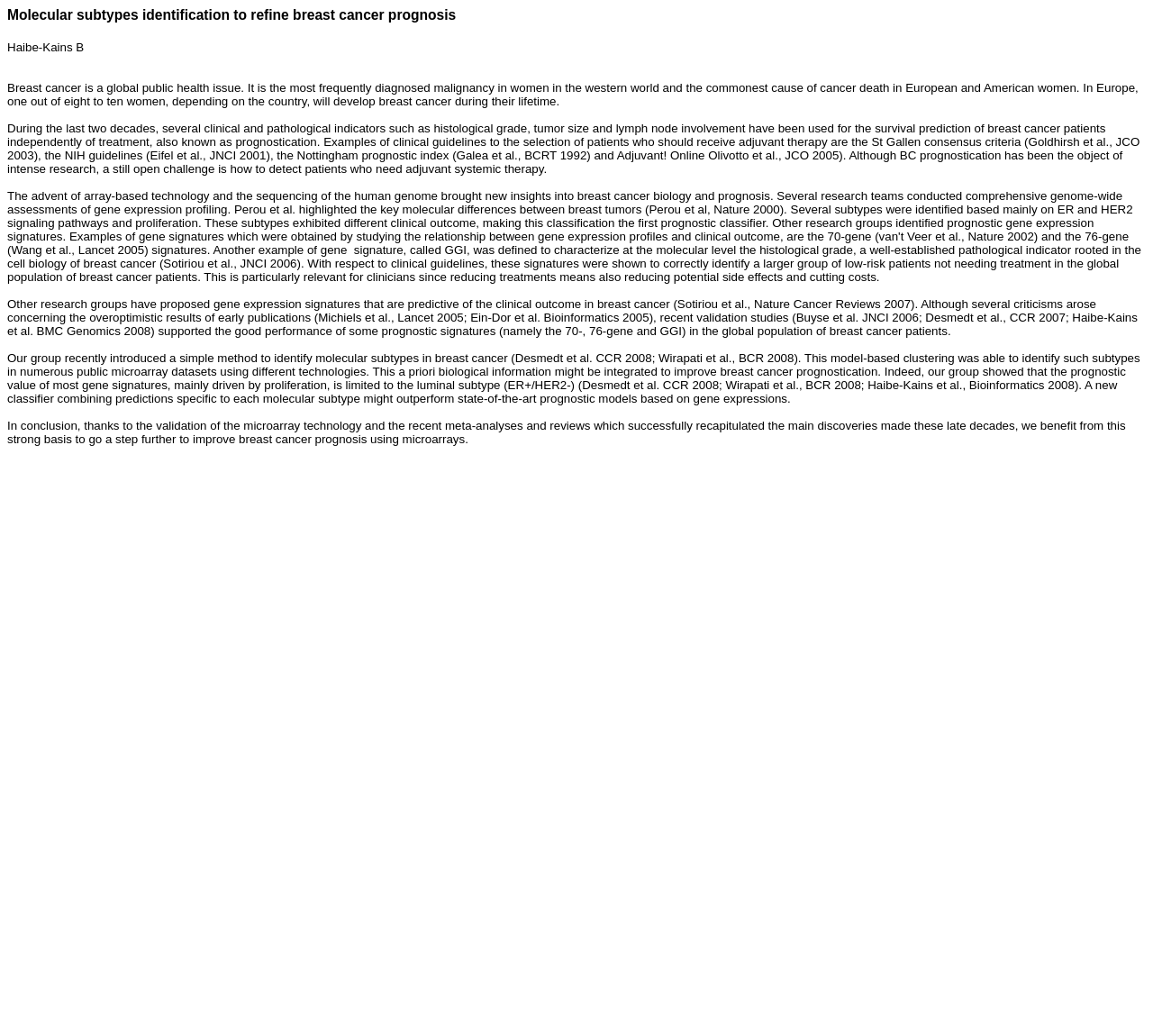What is the limitation of gene signatures in breast cancer prognosis?
Please give a well-detailed answer to the question.

The limitation of gene signatures in breast cancer prognosis is that they are mainly driven by proliferation and are limited to the luminal subtype (ER+/HER2-), as mentioned in the text 'the prognostic value of most gene signatures, mainly driven by proliferation, is limited to the luminal subtype (ER+/HER2-)'